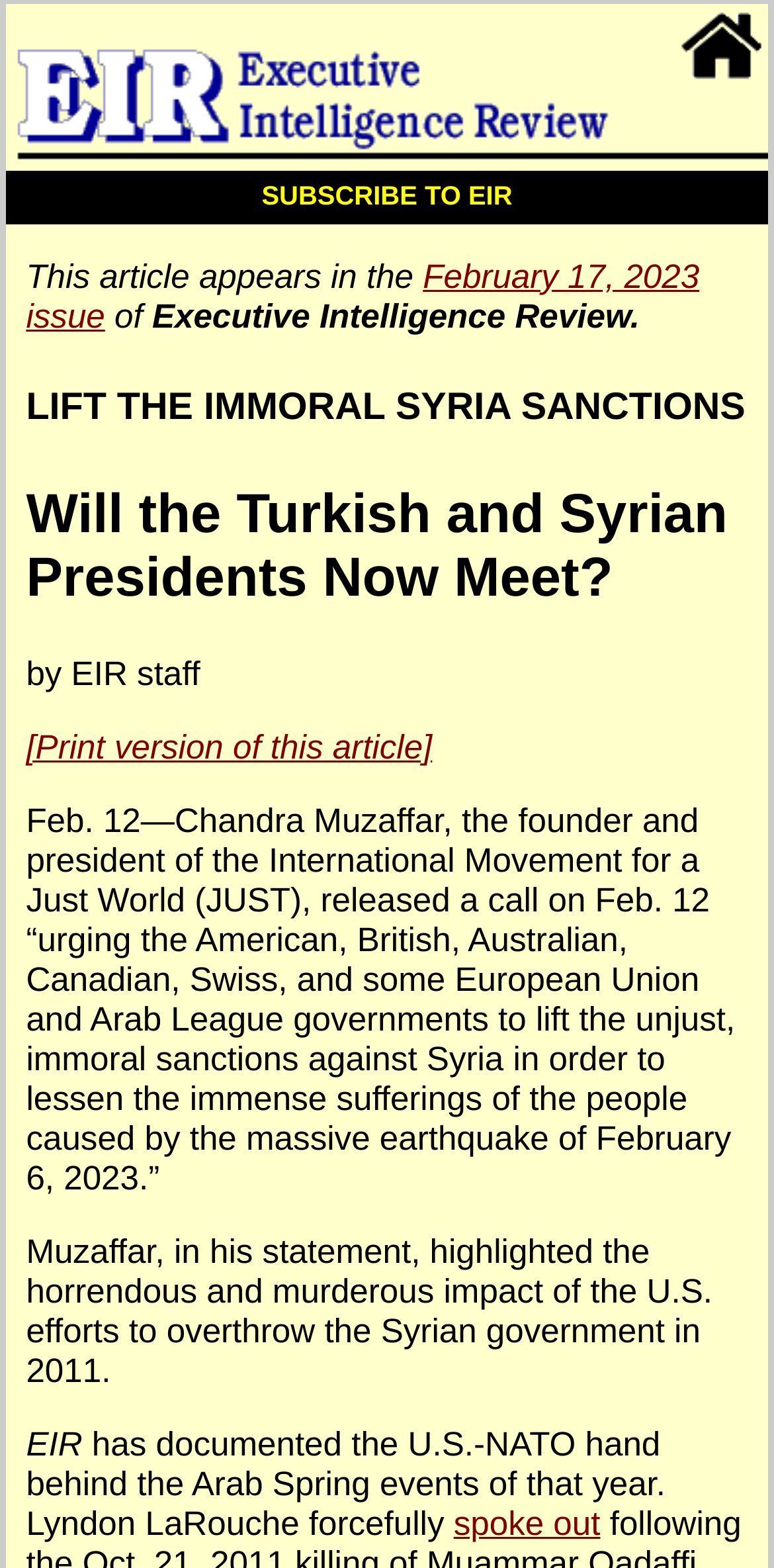Answer with a single word or phrase: 
What is the date of the massive earthquake mentioned in the article?

February 6, 2023